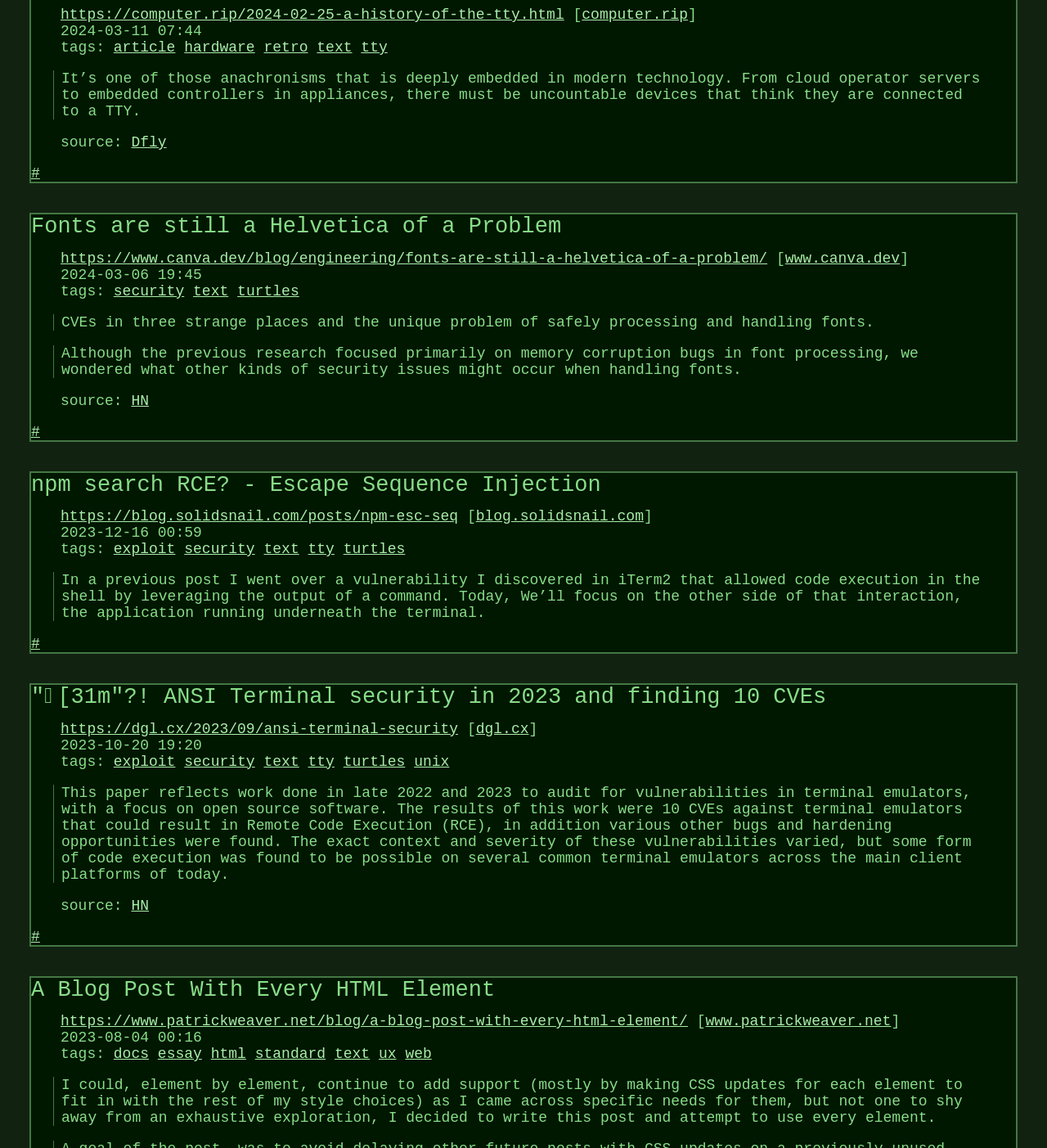Highlight the bounding box coordinates of the element that should be clicked to carry out the following instruction: "check the blog post with every html element". The coordinates must be given as four float numbers ranging from 0 to 1, i.e., [left, top, right, bottom].

[0.674, 0.882, 0.851, 0.897]